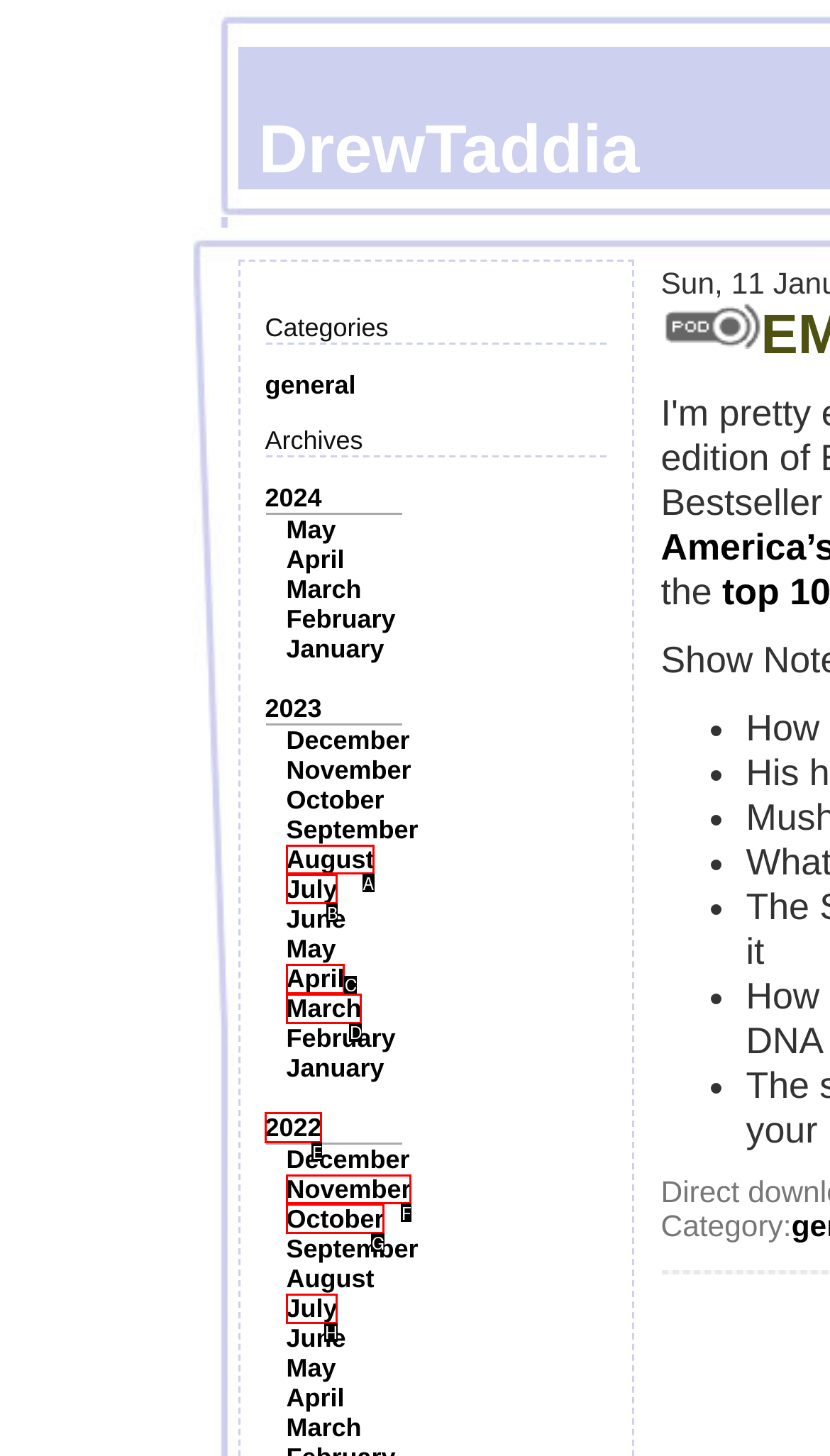Find the appropriate UI element to complete the task: click on the '2022' link. Indicate your choice by providing the letter of the element.

E